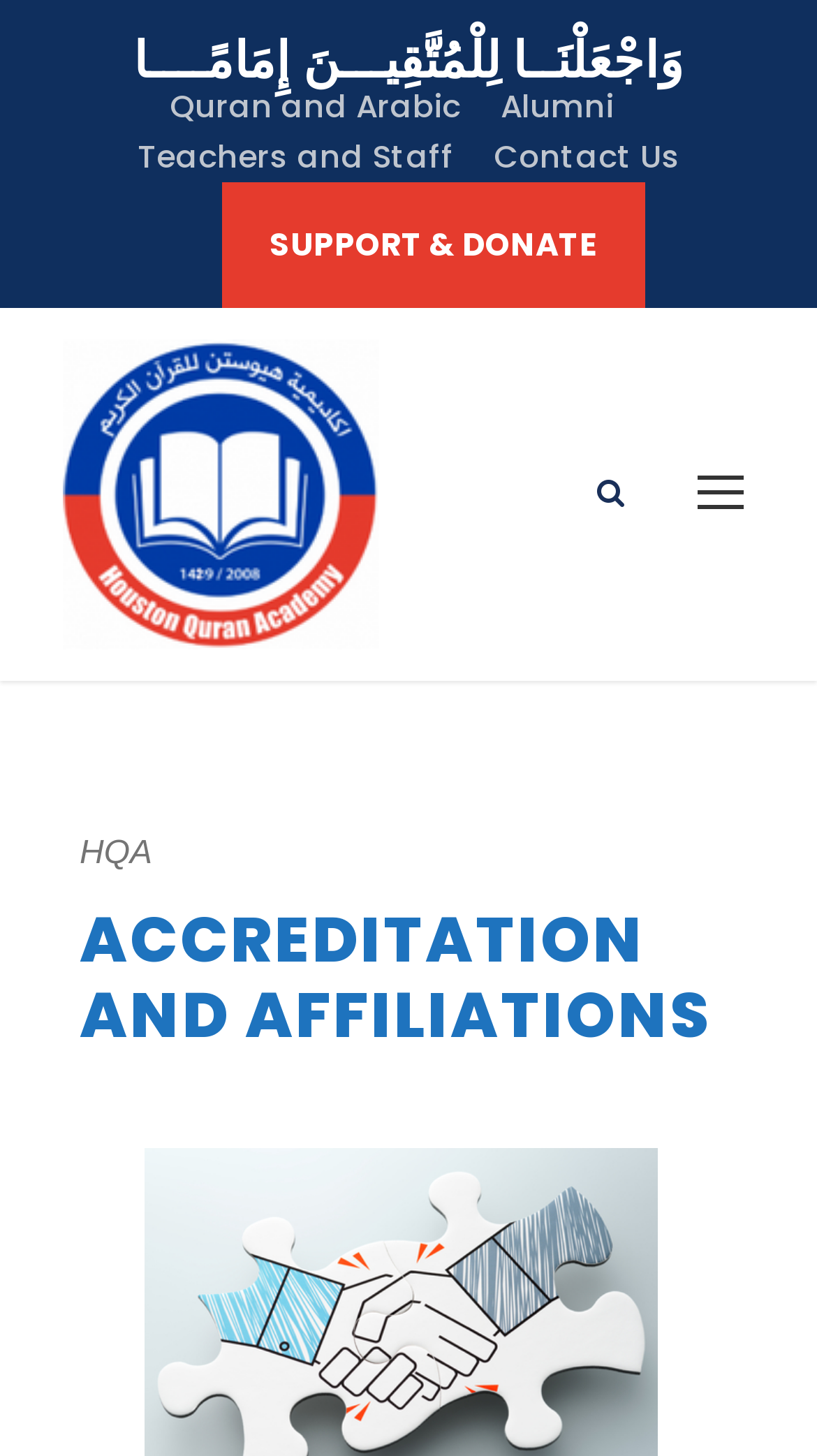What is the name of the academy?
Provide an in-depth and detailed explanation in response to the question.

The name of the academy can be found in the top-most element of the webpage, which is the root element 'School Accreditation & Affiliations – Houston Quran Academy'. This suggests that the webpage is about the Houston Quran Academy.